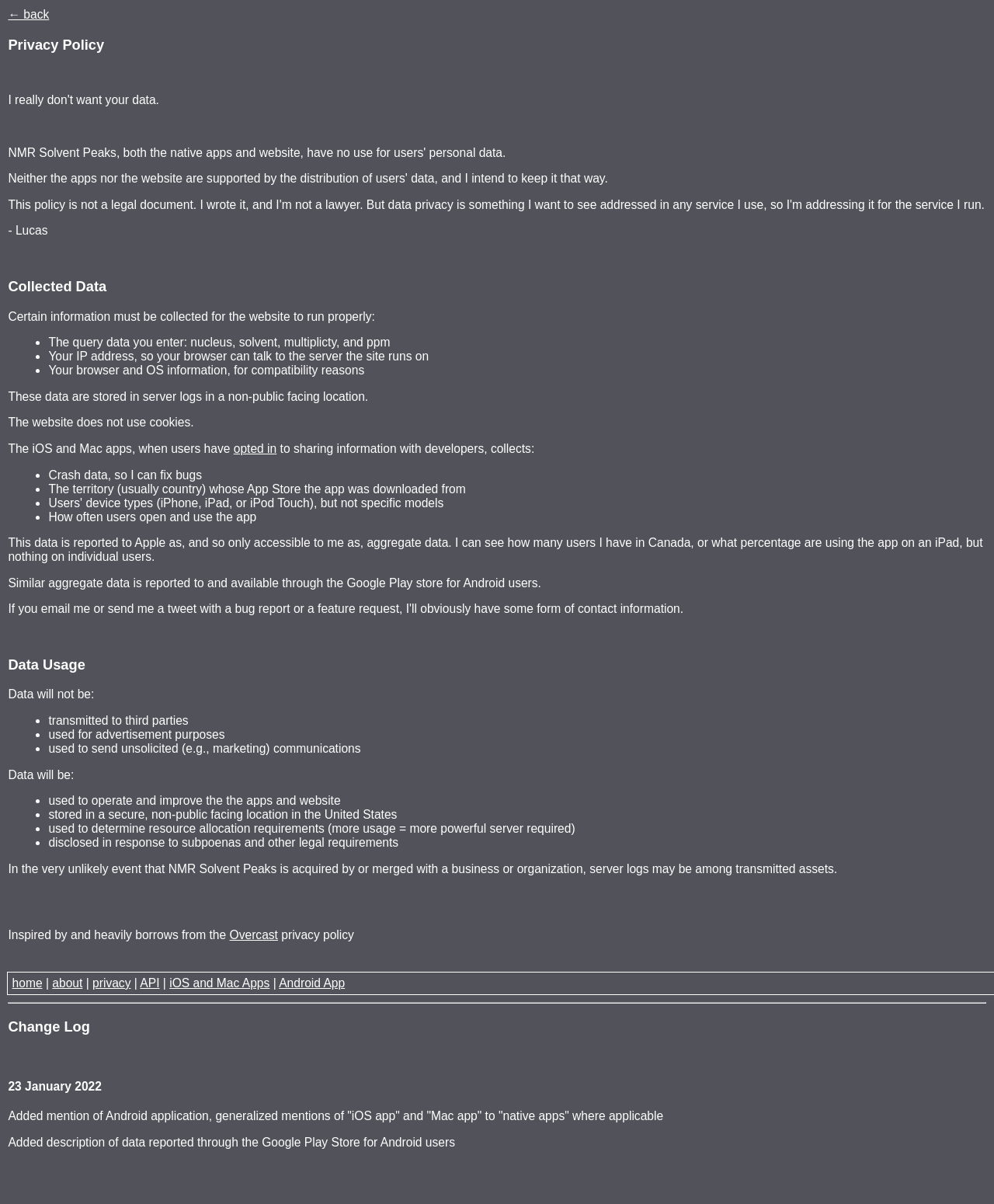Pinpoint the bounding box coordinates of the clickable area necessary to execute the following instruction: "go back". The coordinates should be given as four float numbers between 0 and 1, namely [left, top, right, bottom].

[0.006, 0.005, 0.038, 0.014]